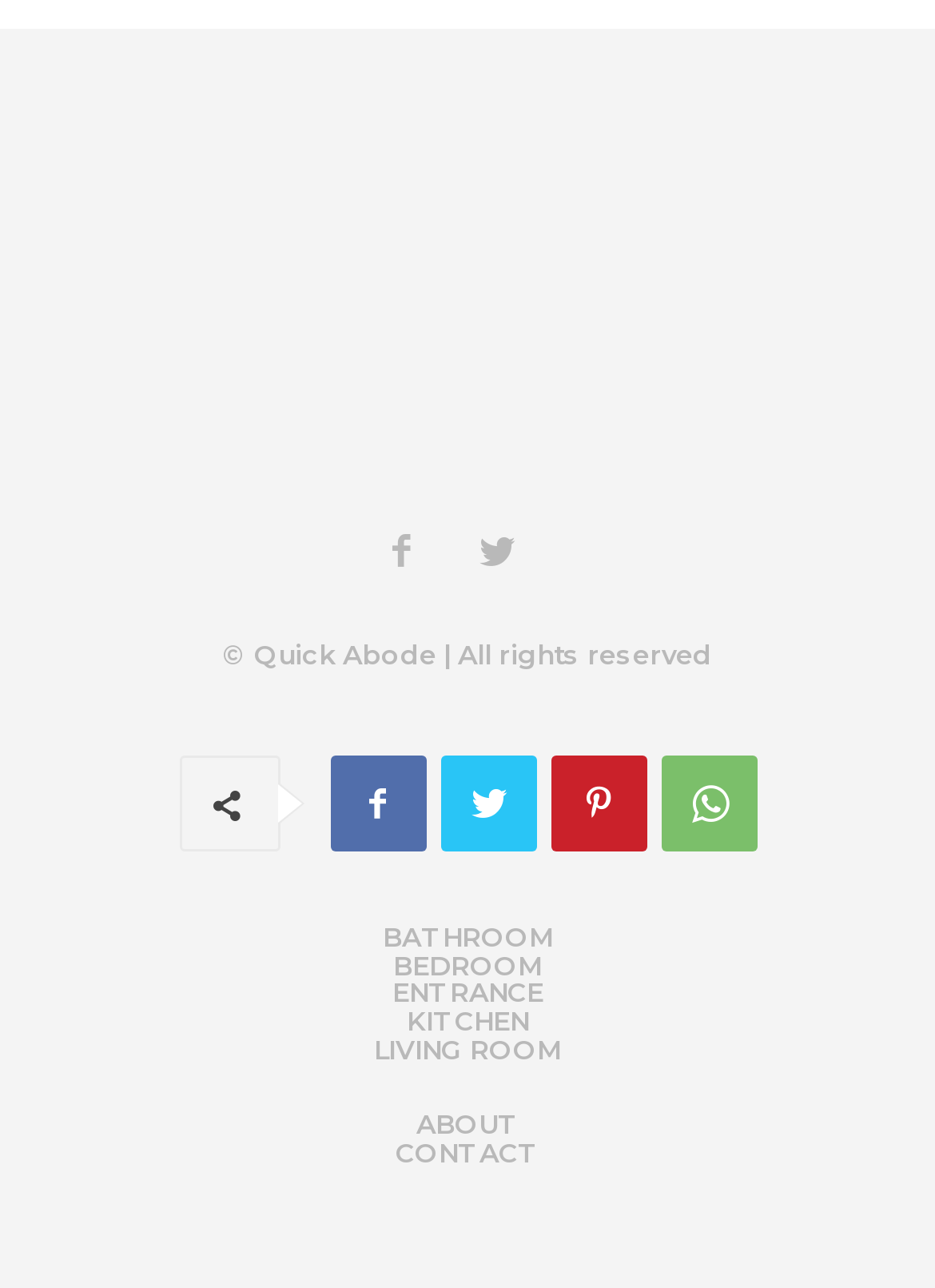How many navigation links are there?
Please respond to the question with a detailed and well-explained answer.

I counted the number of navigation links by looking at the links 'BATHROOM', 'BEDROOM', 'ENTRANCE', 'KITCHEN', 'LIVING ROOM', 'ABOUT', and 'CONTACT'. There are seven navigation links in total.